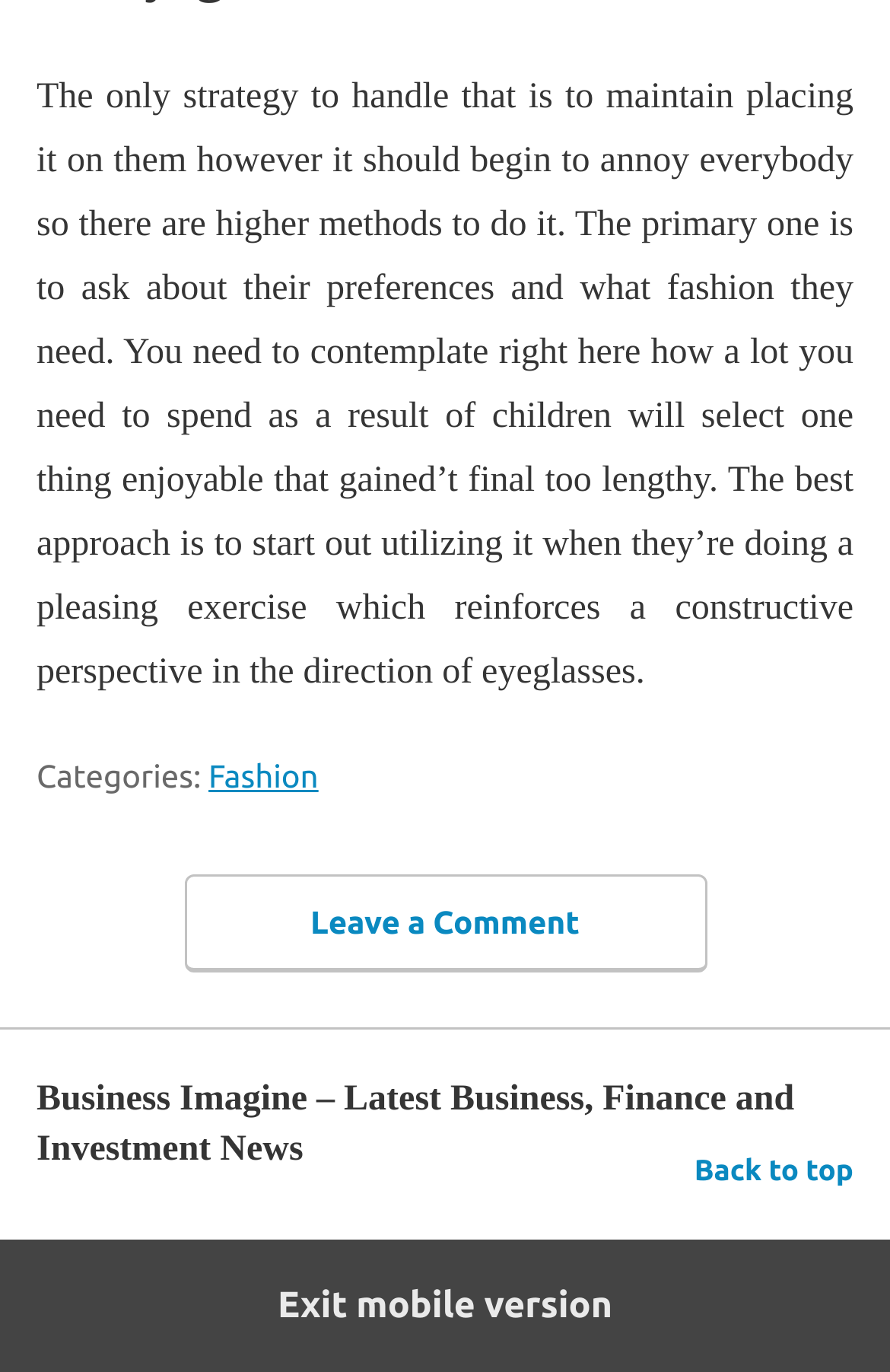Use the information in the screenshot to answer the question comprehensively: What is the purpose of the 'Back to top' link?

The 'Back to top' link is located at the bottom of the content section, and its purpose is to allow users to navigate back to the top of the webpage easily.